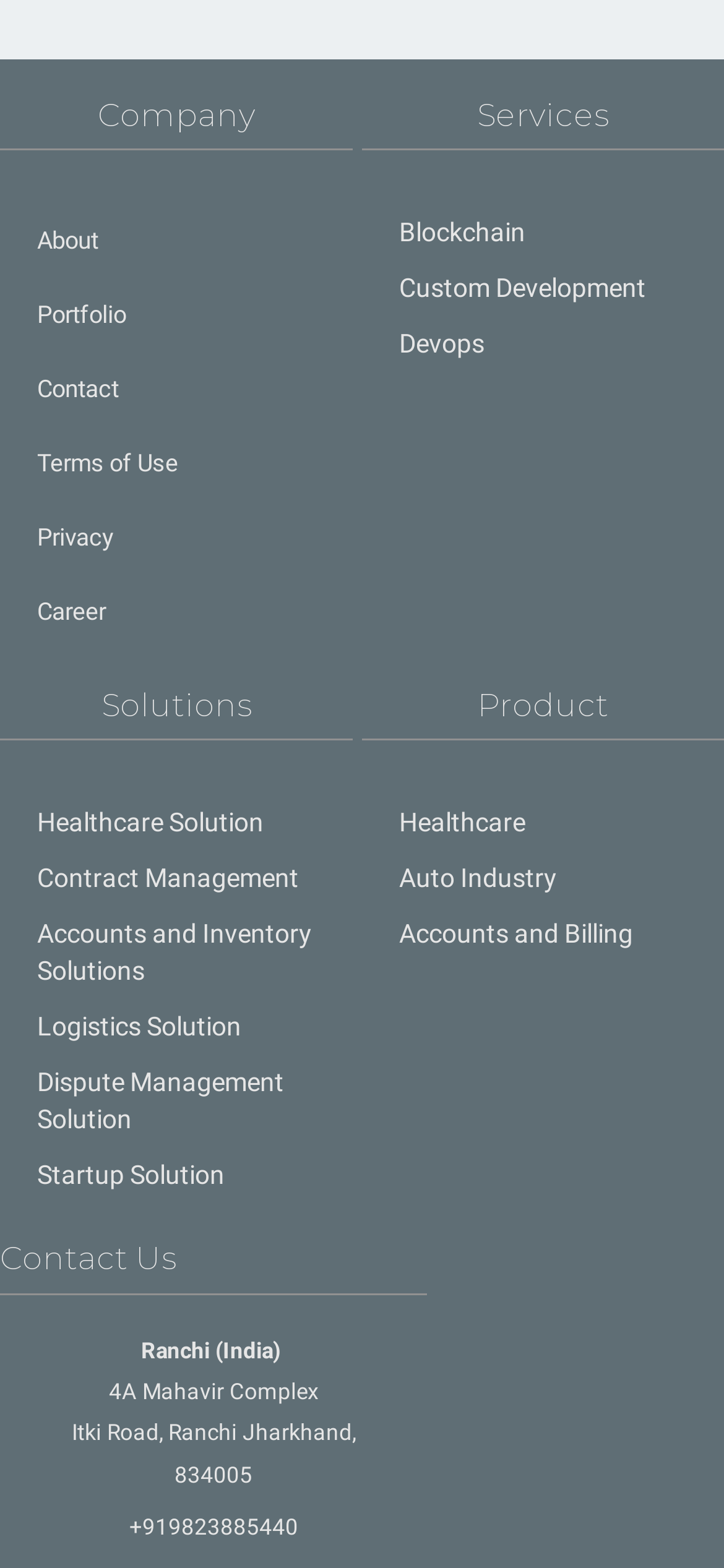Using details from the image, please answer the following question comprehensively:
What is the company's phone number?

The company's phone number can be found at the bottom of the webpage, next to the address, and is displayed as '+919823885440'.